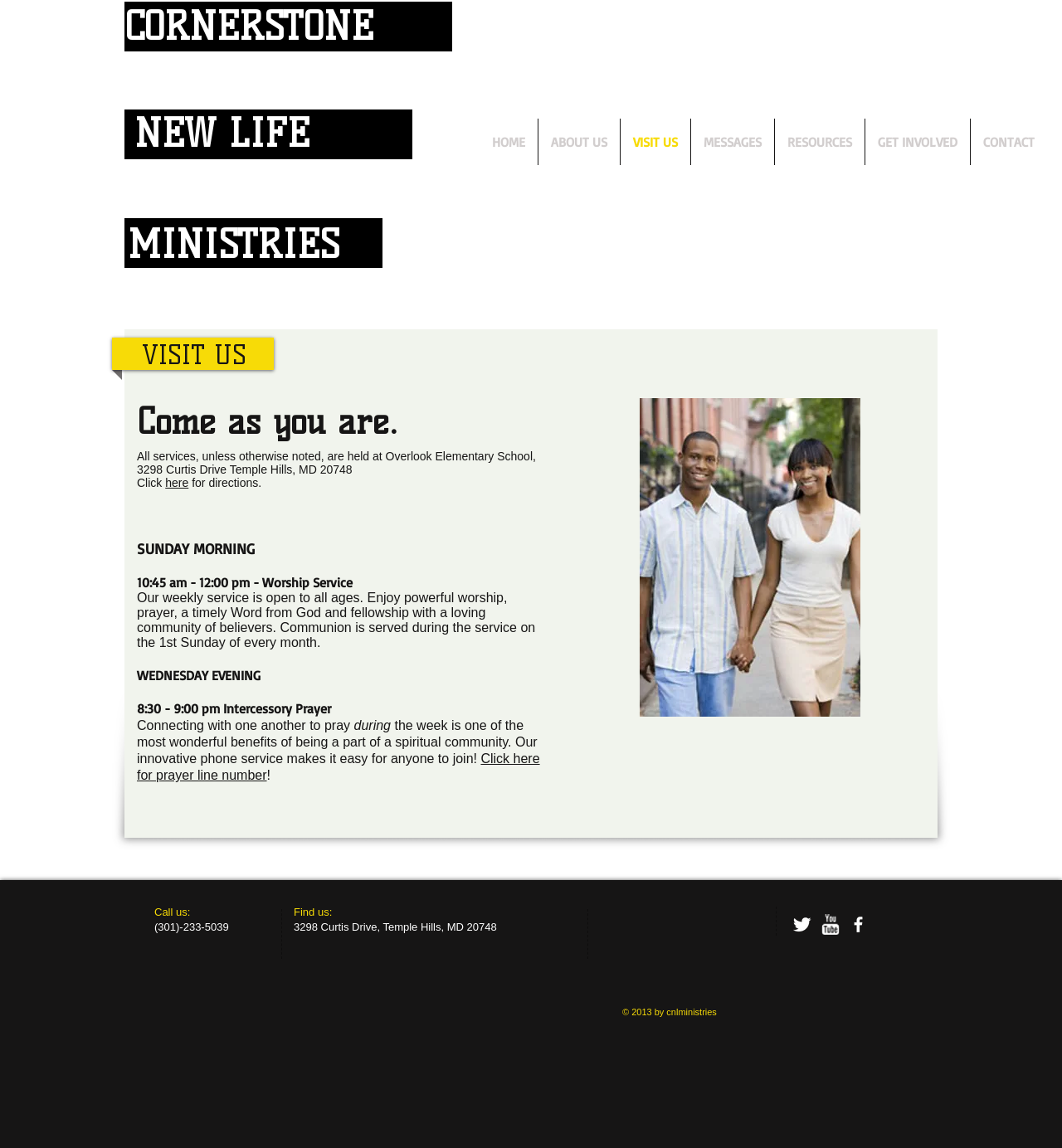Locate and provide the bounding box coordinates for the HTML element that matches this description: "MESSAGES".

[0.651, 0.104, 0.729, 0.144]